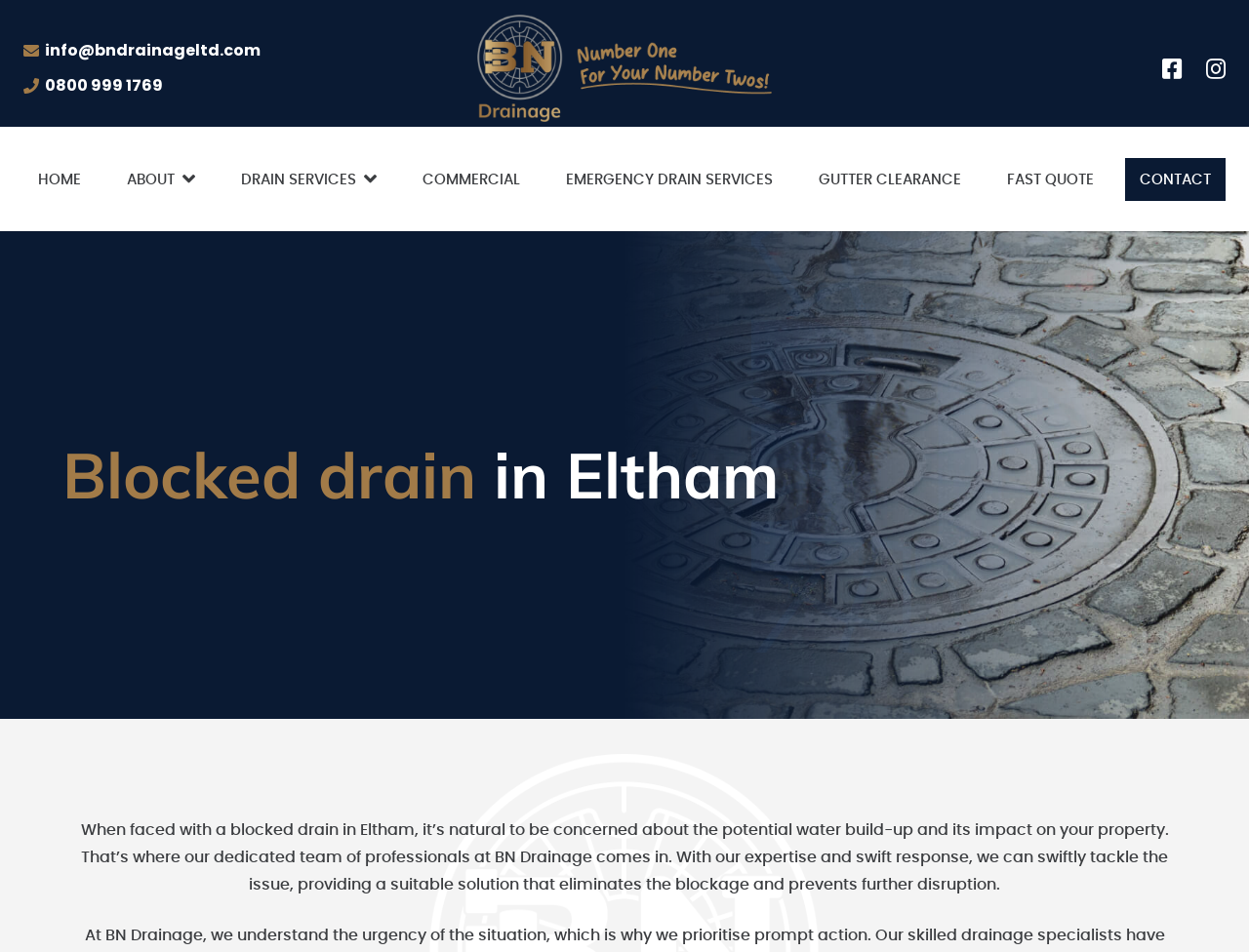Kindly determine the bounding box coordinates for the area that needs to be clicked to execute this instruction: "Click on 'Firearms'".

None